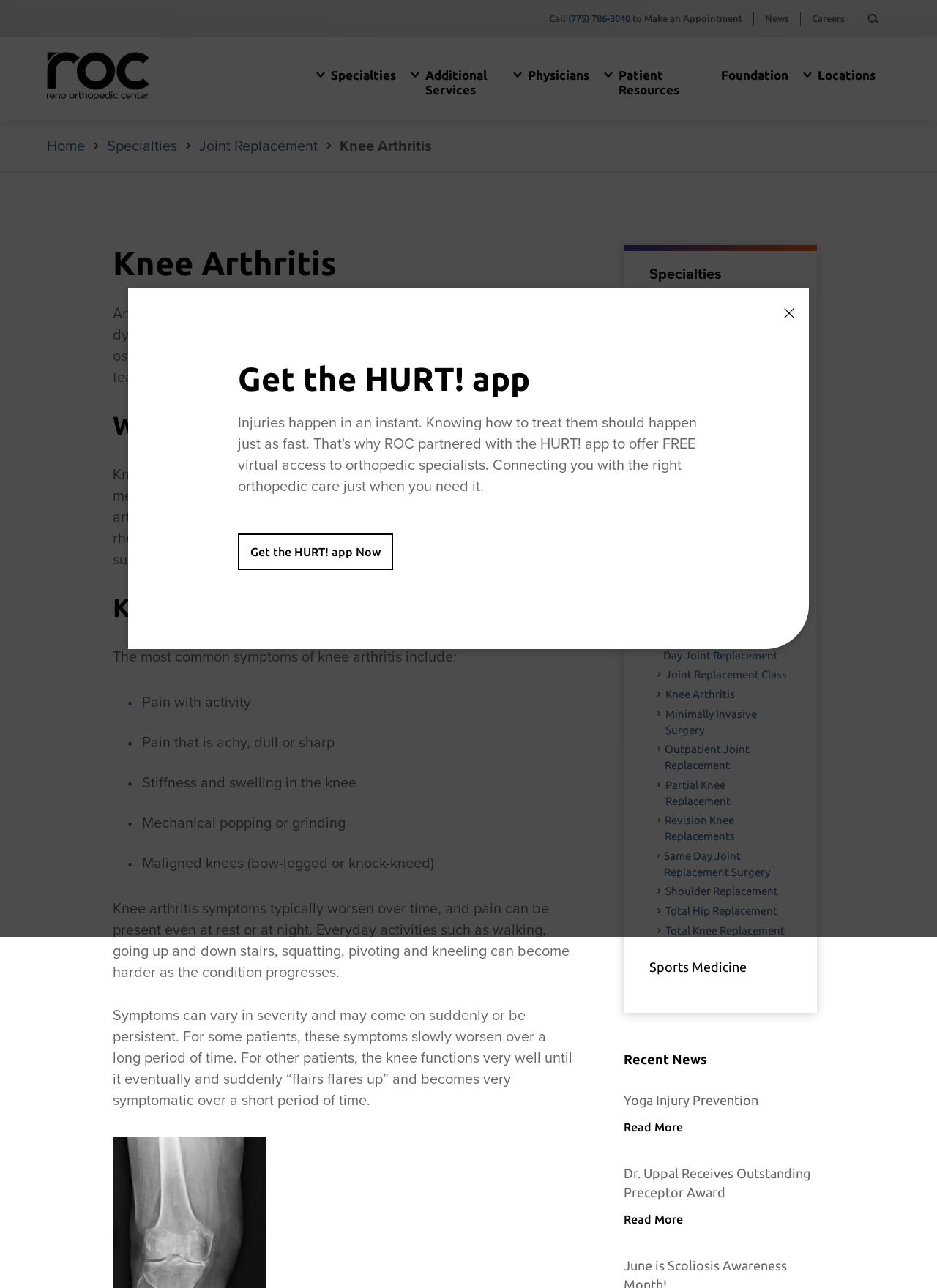Your task is to find and give the main heading text of the webpage.

Get the HURT! app